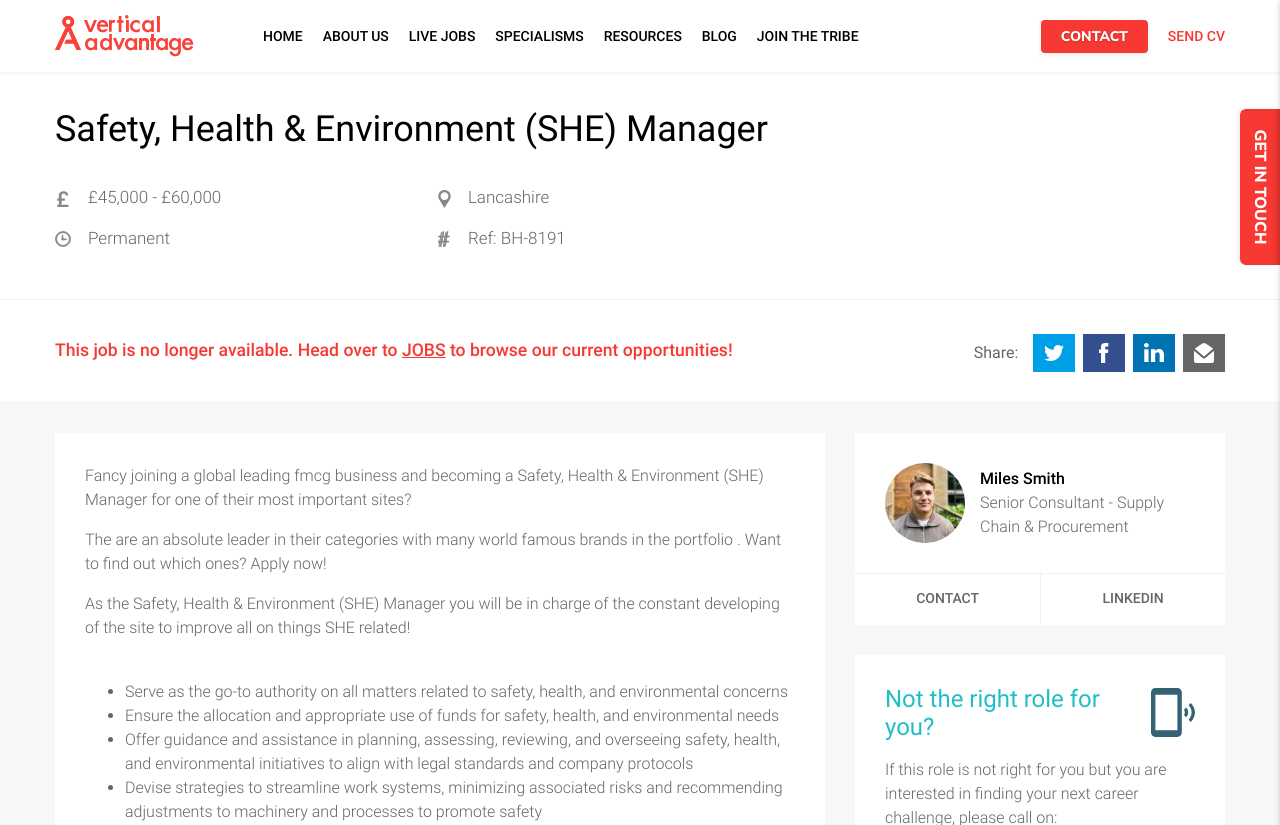Please determine the main heading text of this webpage.

Safety, Health & Environment (SHE) Manager